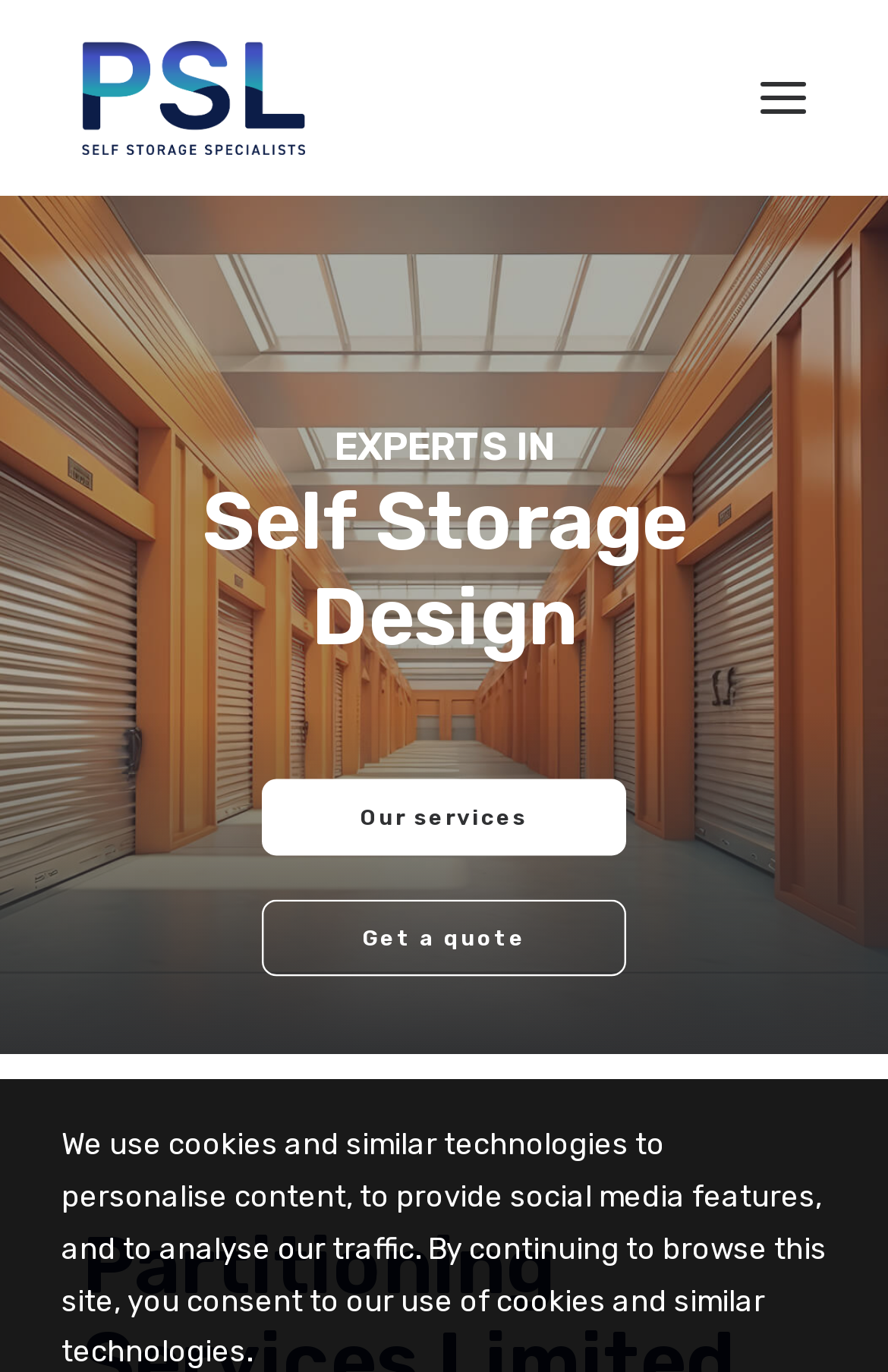Locate the bounding box coordinates of the region to be clicked to comply with the following instruction: "Click on the 'Get a quote' link". The coordinates must be four float numbers between 0 and 1, in the form [left, top, right, bottom].

[0.295, 0.655, 0.705, 0.711]